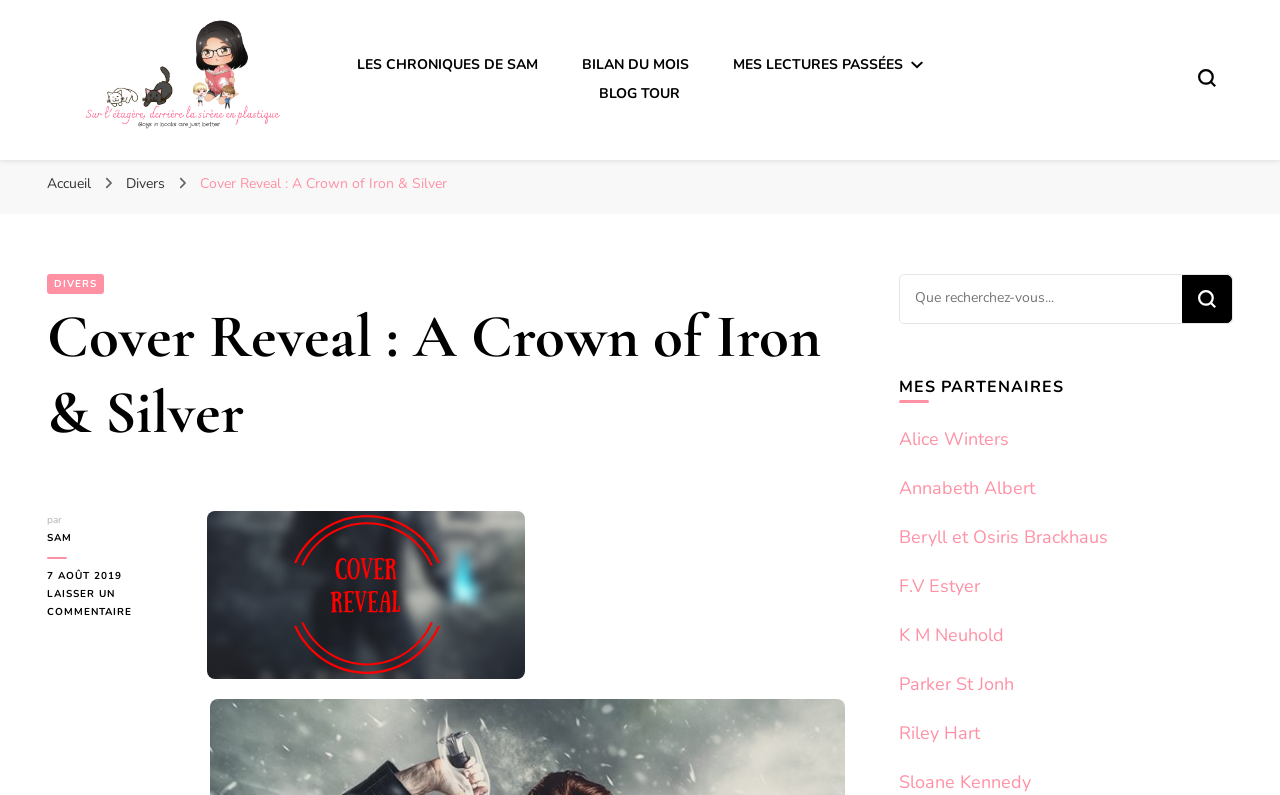Please identify the bounding box coordinates of the clickable area that will allow you to execute the instruction: "Click the お問い合わせ button".

None